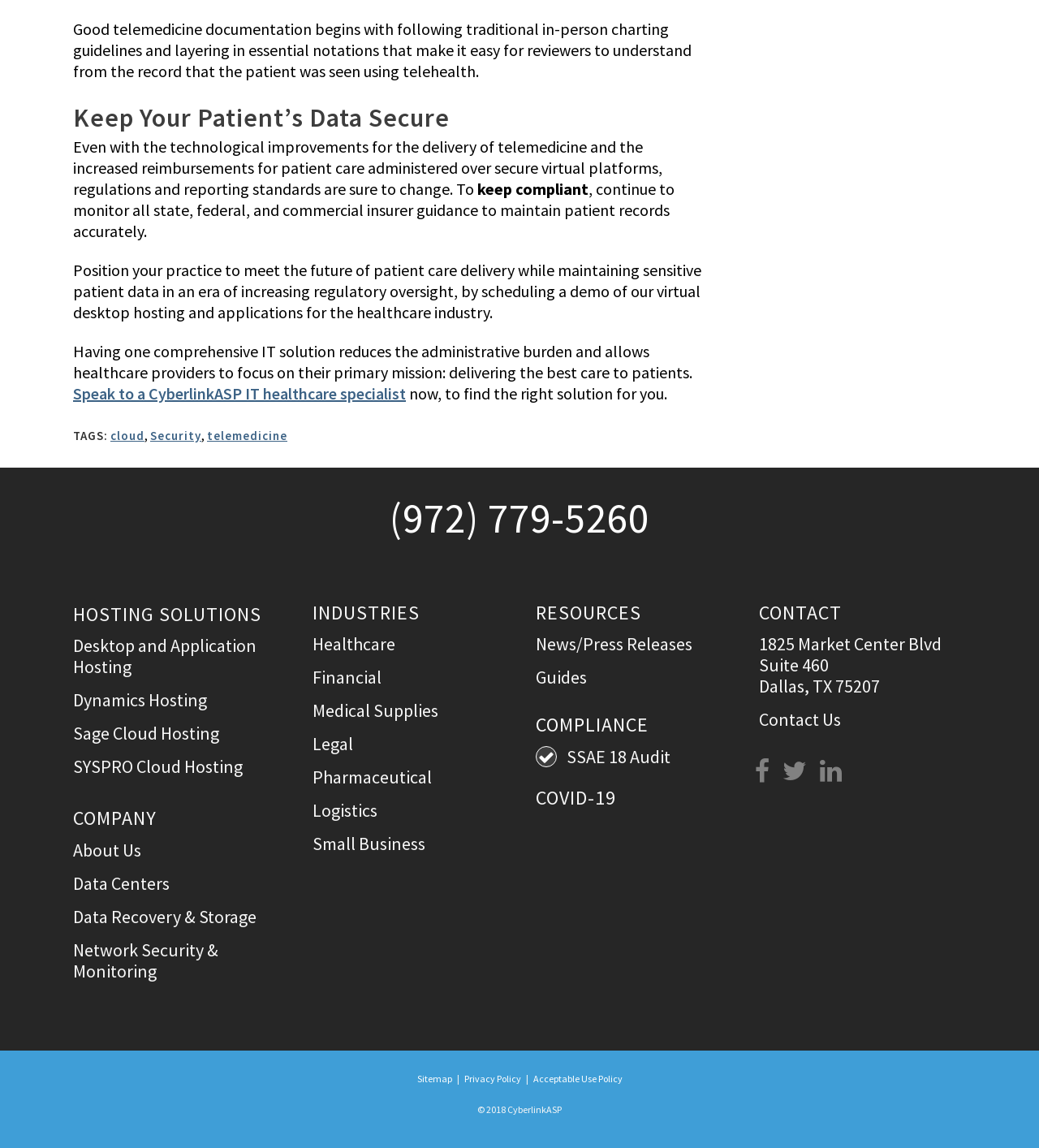Identify the bounding box coordinates of the part that should be clicked to carry out this instruction: "Click 'HOSTING SOLUTIONS'".

[0.07, 0.524, 0.252, 0.546]